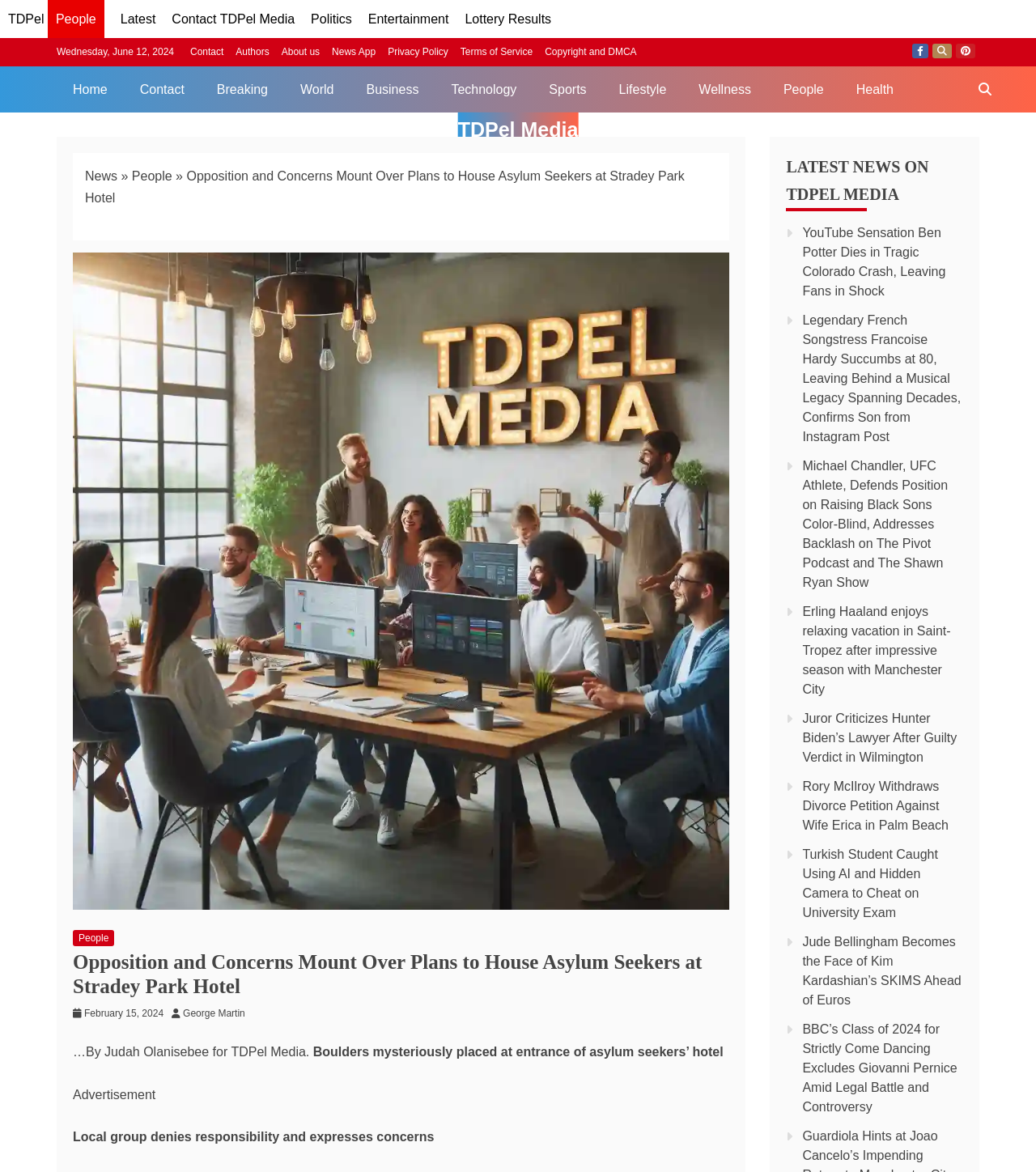Pinpoint the bounding box coordinates of the clickable element to carry out the following instruction: "Search for something on TDPel Media."

[0.933, 0.056, 0.969, 0.096]